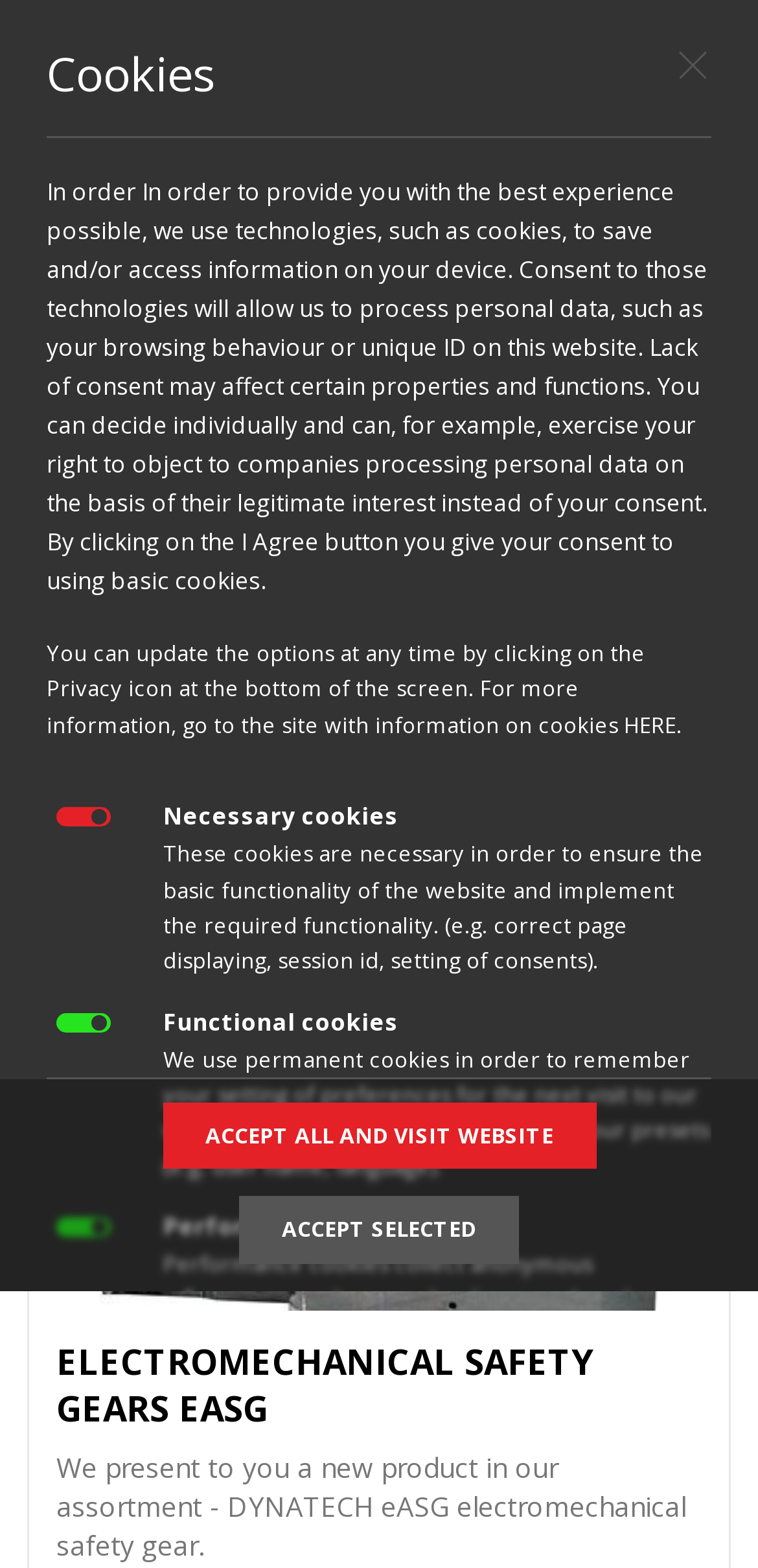Determine the bounding box coordinates of the clickable region to execute the instruction: "click the link to read news". The coordinates should be four float numbers between 0 and 1, denoted as [left, top, right, bottom].

[0.419, 0.141, 0.581, 0.179]